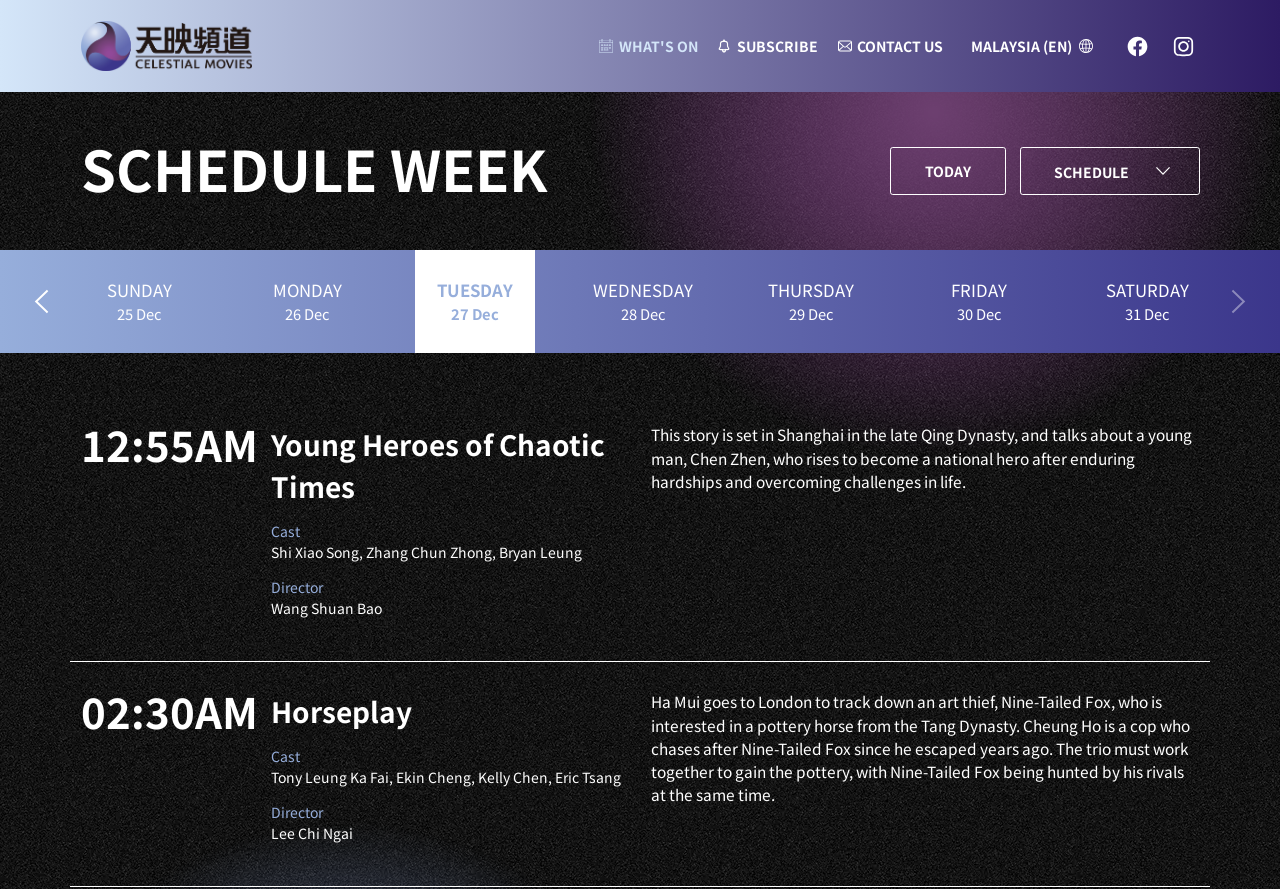Please answer the following question using a single word or phrase: 
What is the schedule for?

This week